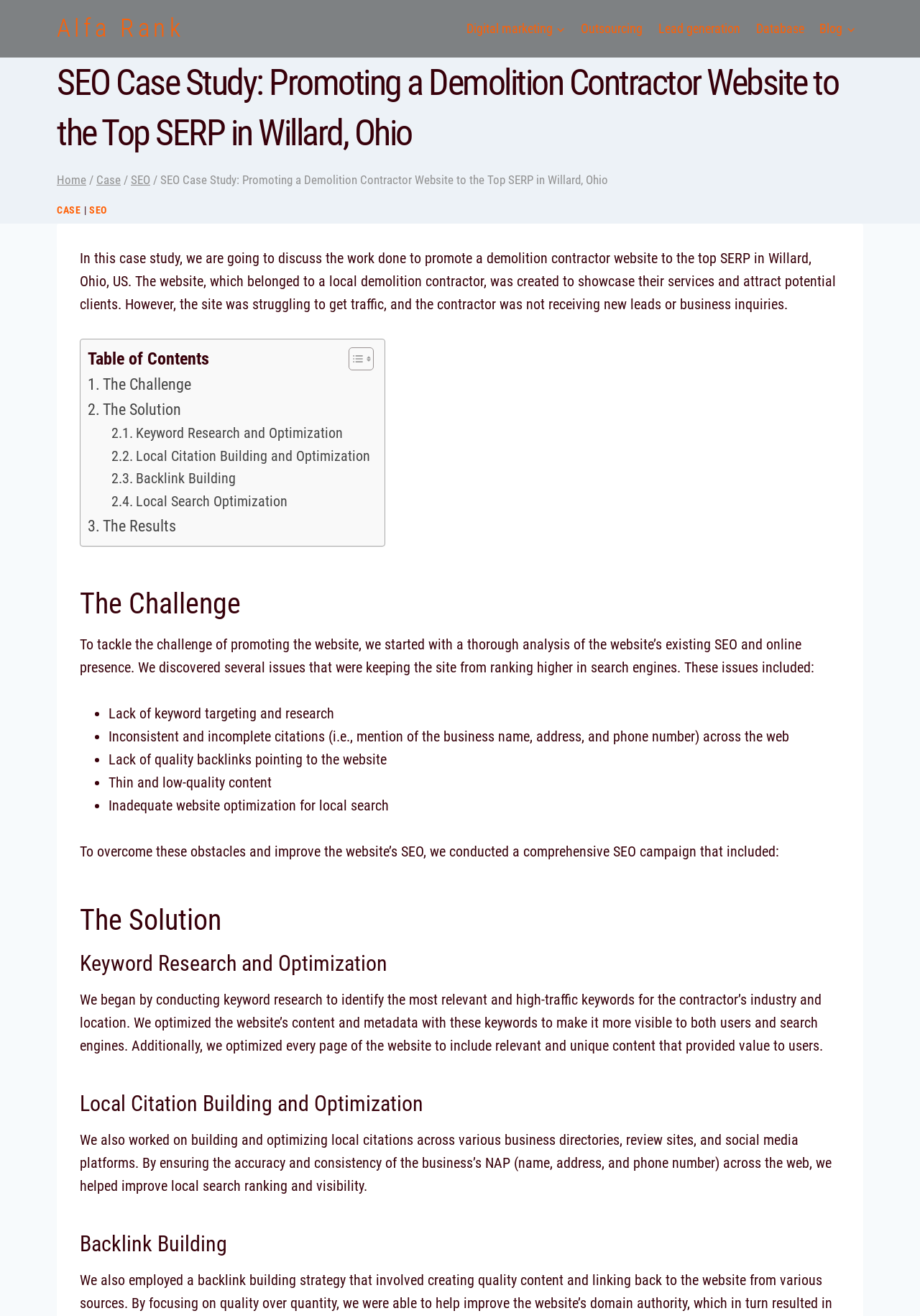Answer the question using only a single word or phrase: 
What is the location of the demolition contractor?

Willard, Ohio